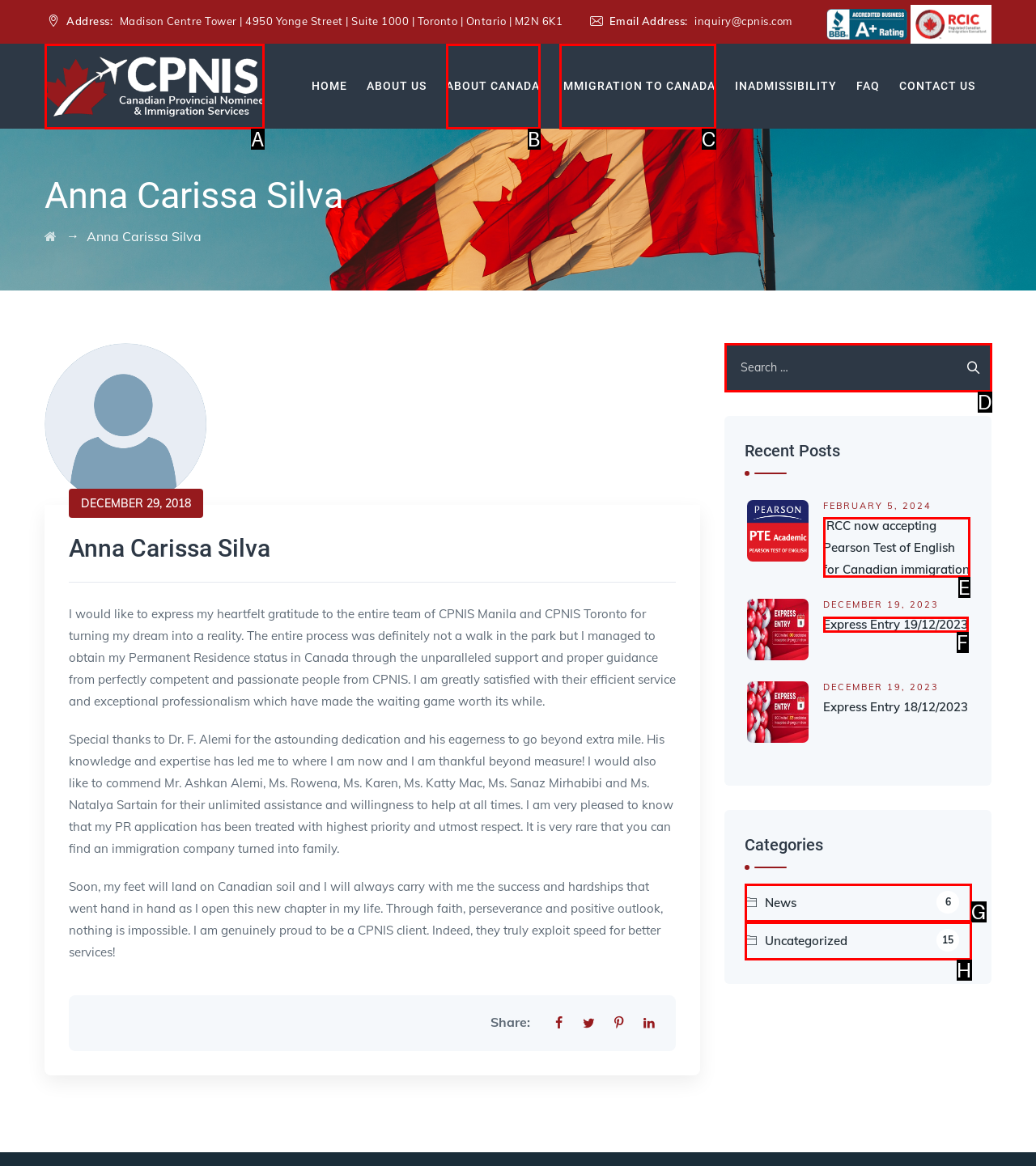To complete the task: Read the 'What is the Best Treatment For Depression?' article, select the appropriate UI element to click. Respond with the letter of the correct option from the given choices.

None